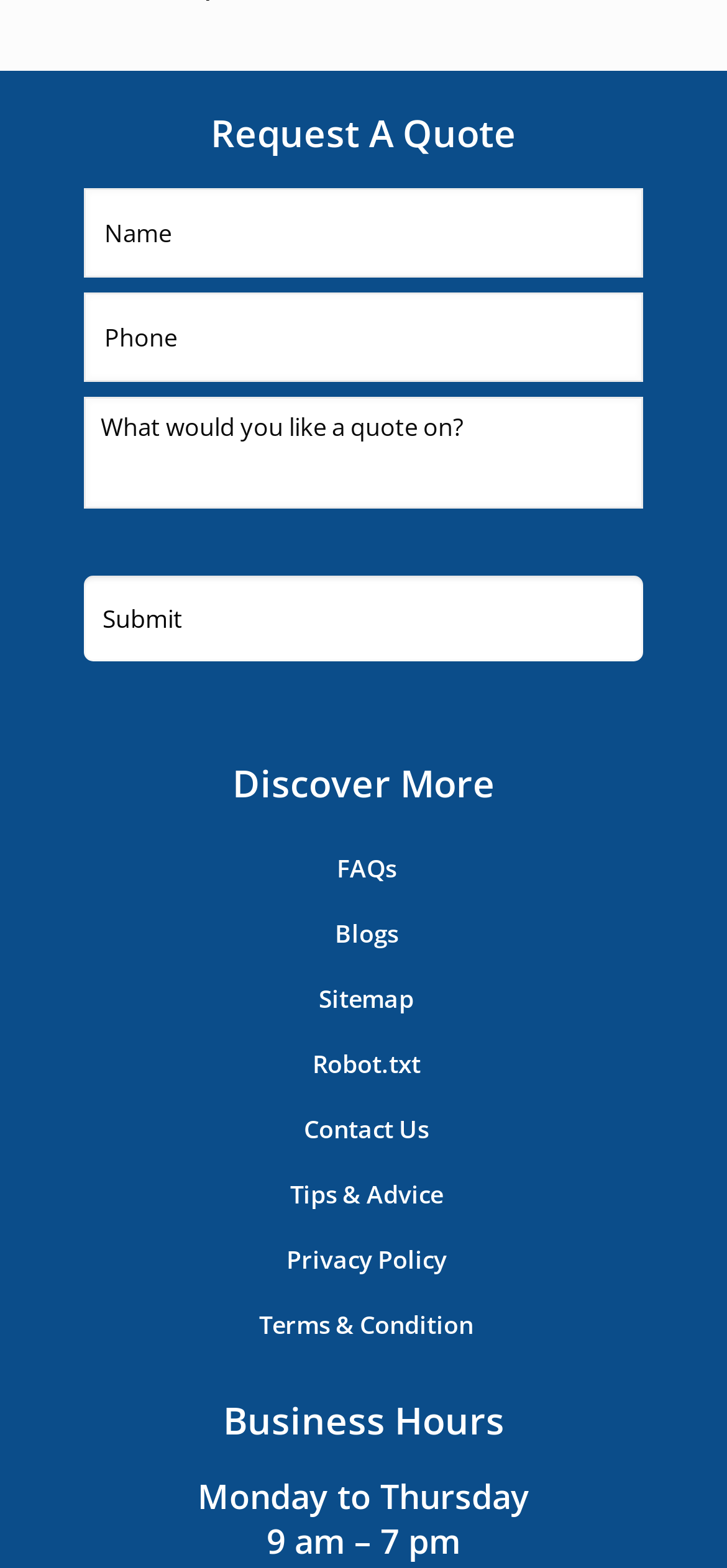Please identify the bounding box coordinates of the area that needs to be clicked to fulfill the following instruction: "Submit the quote request."

[0.115, 0.367, 0.885, 0.421]